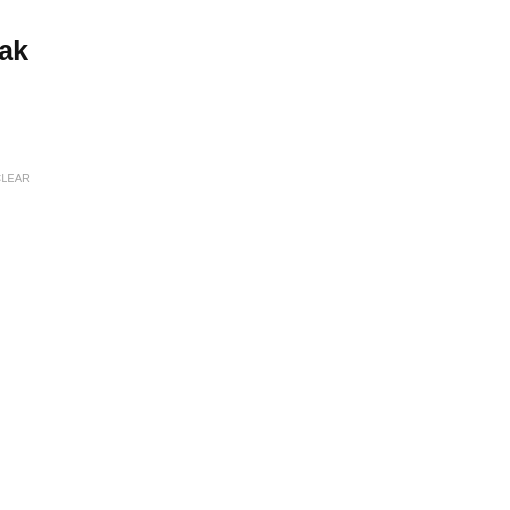What is the theme of the shirt's design?
Examine the screenshot and reply with a single word or phrase.

Biodegradability